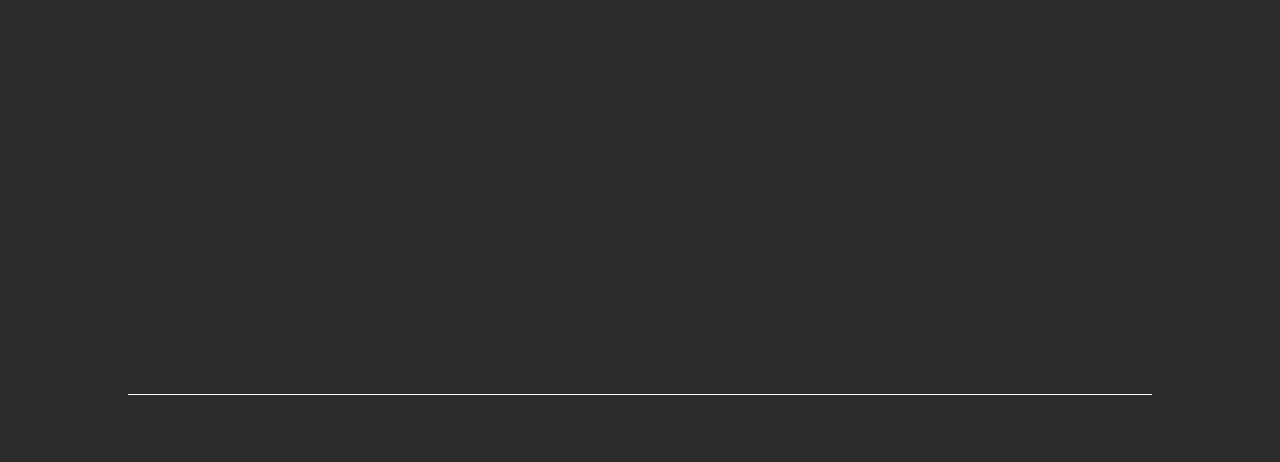Using the information in the image, give a comprehensive answer to the question: 
What is the copyright year listed at the bottom of the webpage?

At the bottom of the webpage, there is a copyright notice that reads '©2023 The McDonnel Group, L.L.C.'. The year listed is 2023.